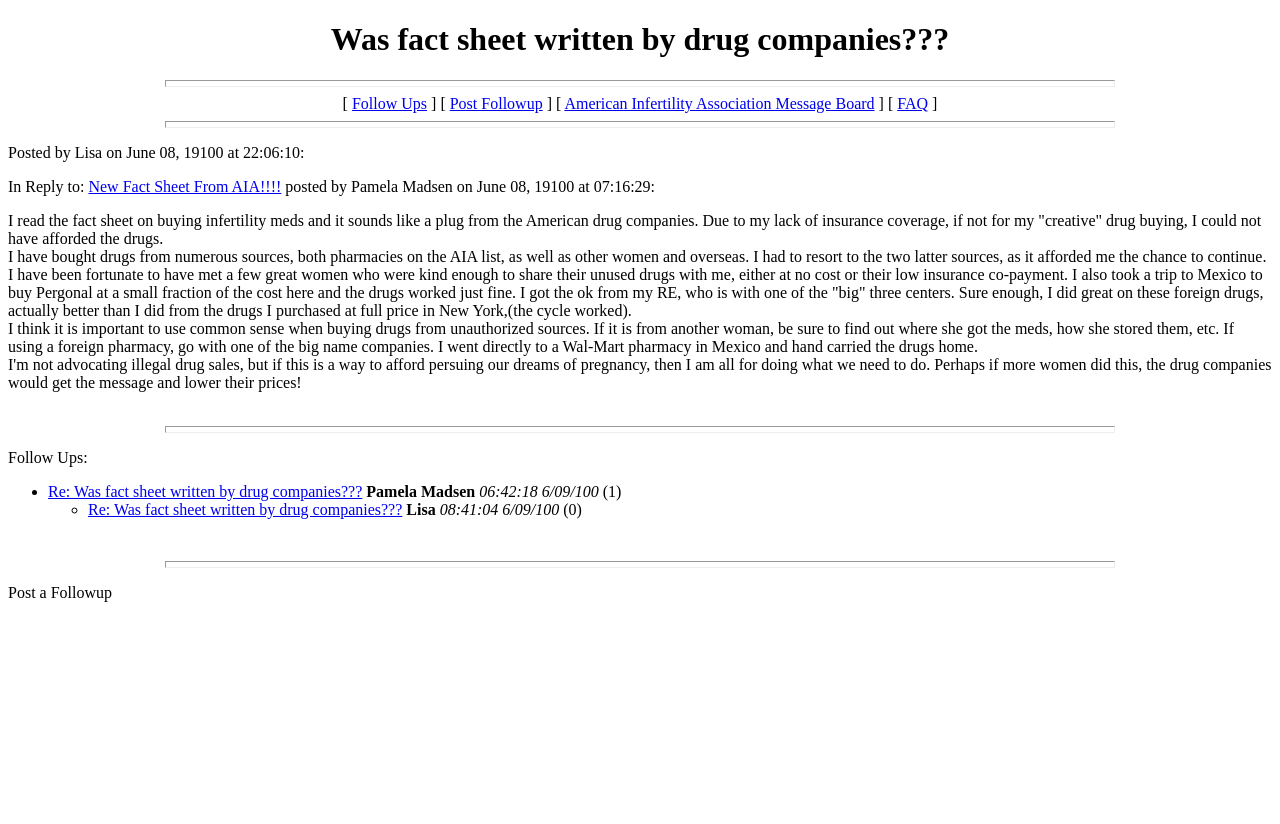Analyze the image and provide a detailed answer to the question: What is the name of the author of the original post?

The author of the original post is Lisa, as indicated by the text 'Posted by Lisa on June 08, 19100 at 22:06:10:'.